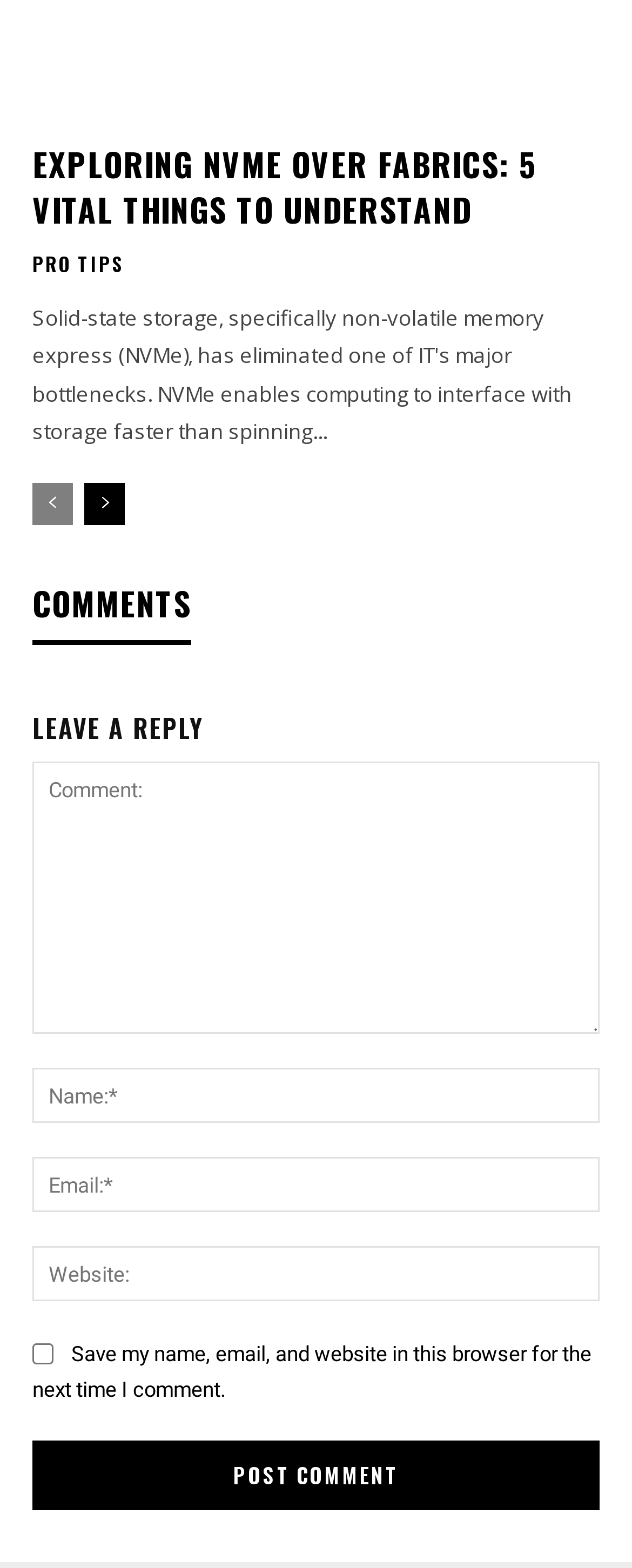Please identify the bounding box coordinates of the element's region that should be clicked to execute the following instruction: "Click on the 'prev-page' link". The bounding box coordinates must be four float numbers between 0 and 1, i.e., [left, top, right, bottom].

[0.051, 0.308, 0.115, 0.335]